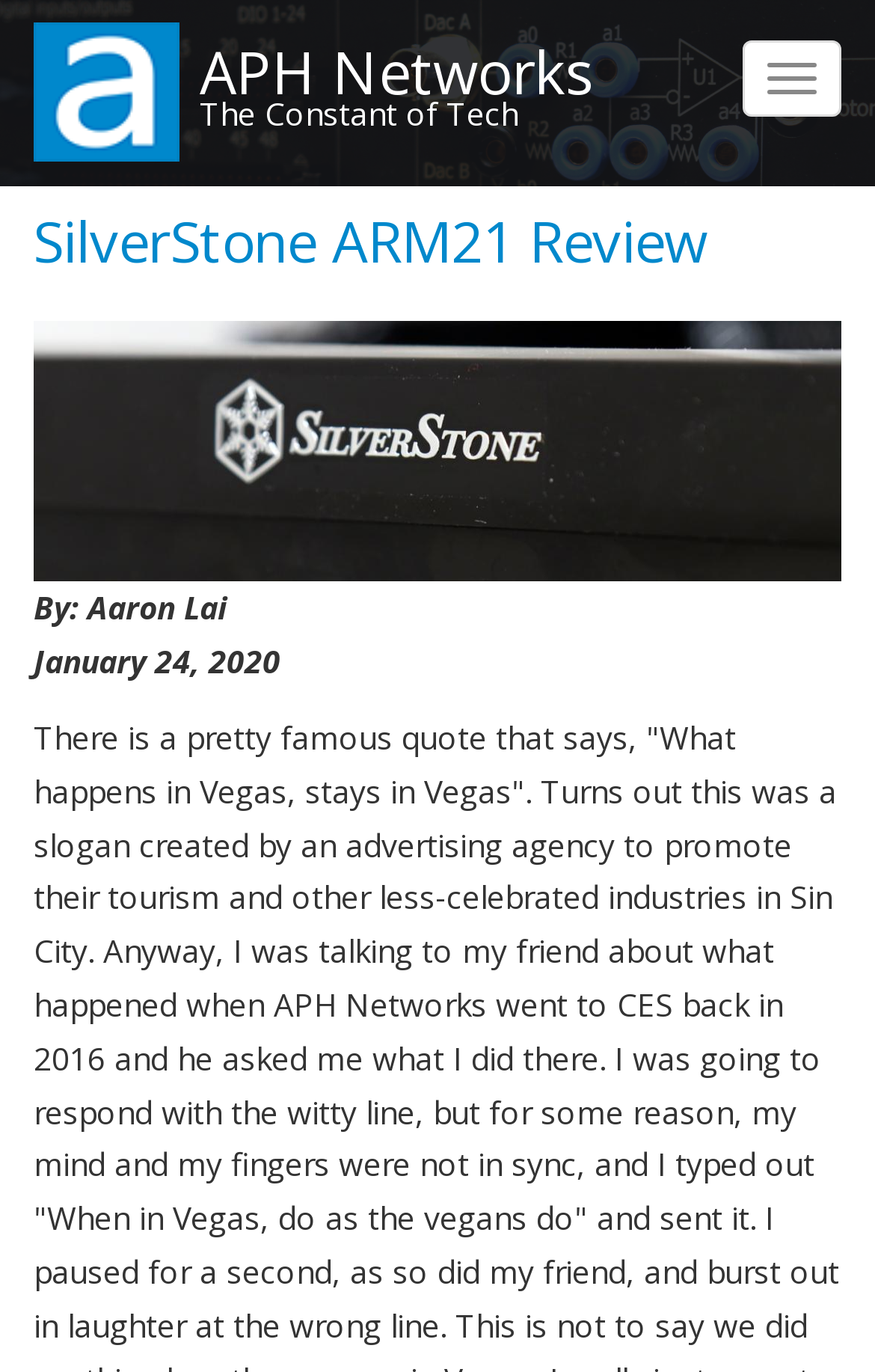How many navigation links are at the top?
Give a one-word or short-phrase answer derived from the screenshot.

2